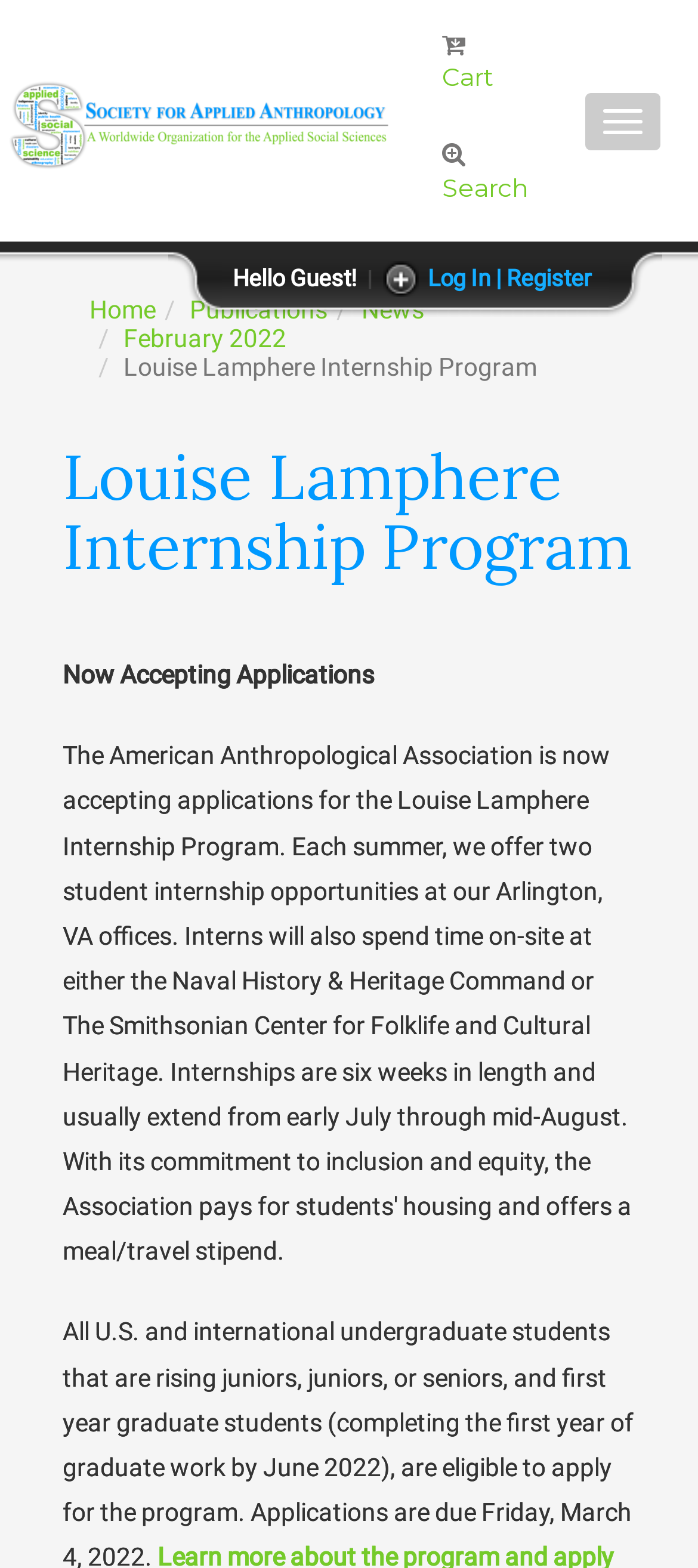Pinpoint the bounding box coordinates of the clickable area necessary to execute the following instruction: "Search". The coordinates should be given as four float numbers between 0 and 1, namely [left, top, right, bottom].

[0.633, 0.109, 0.756, 0.13]